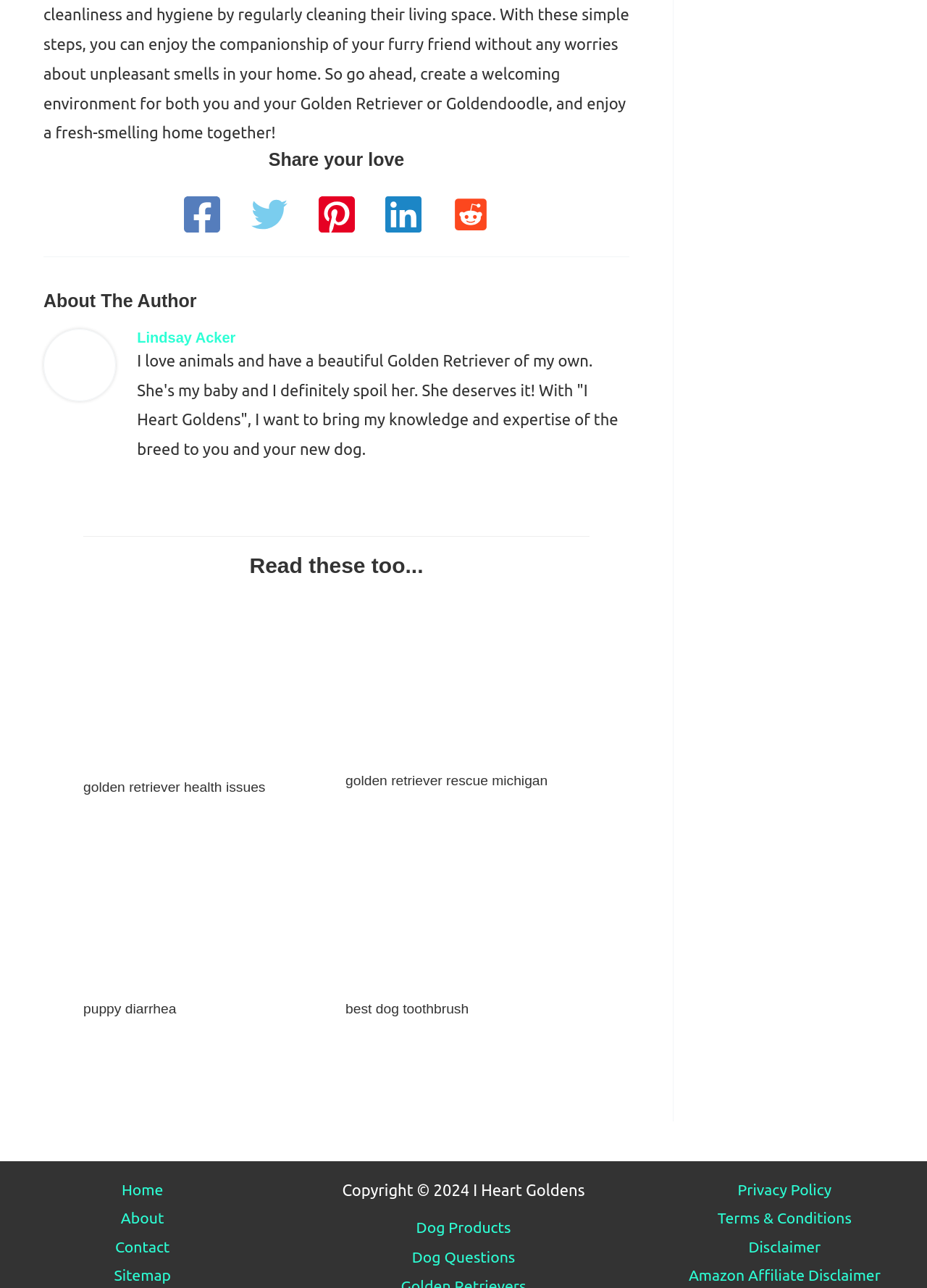Identify the bounding box coordinates of the area you need to click to perform the following instruction: "Visit Lindsay Acker's page".

[0.148, 0.255, 0.679, 0.269]